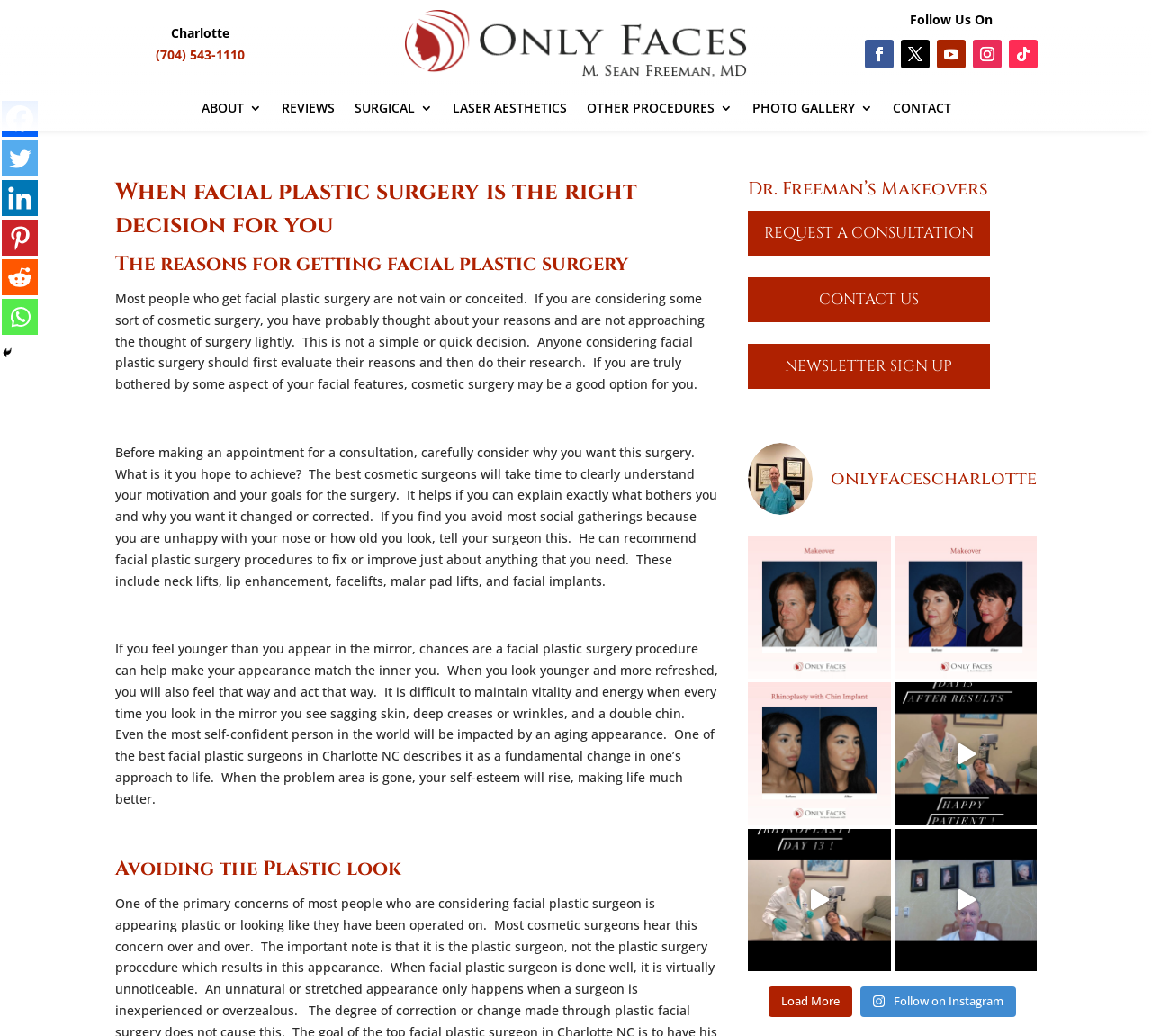Can you find the bounding box coordinates for the element to click on to achieve the instruction: "Visit the 'ABOUT' page"?

[0.175, 0.098, 0.227, 0.117]